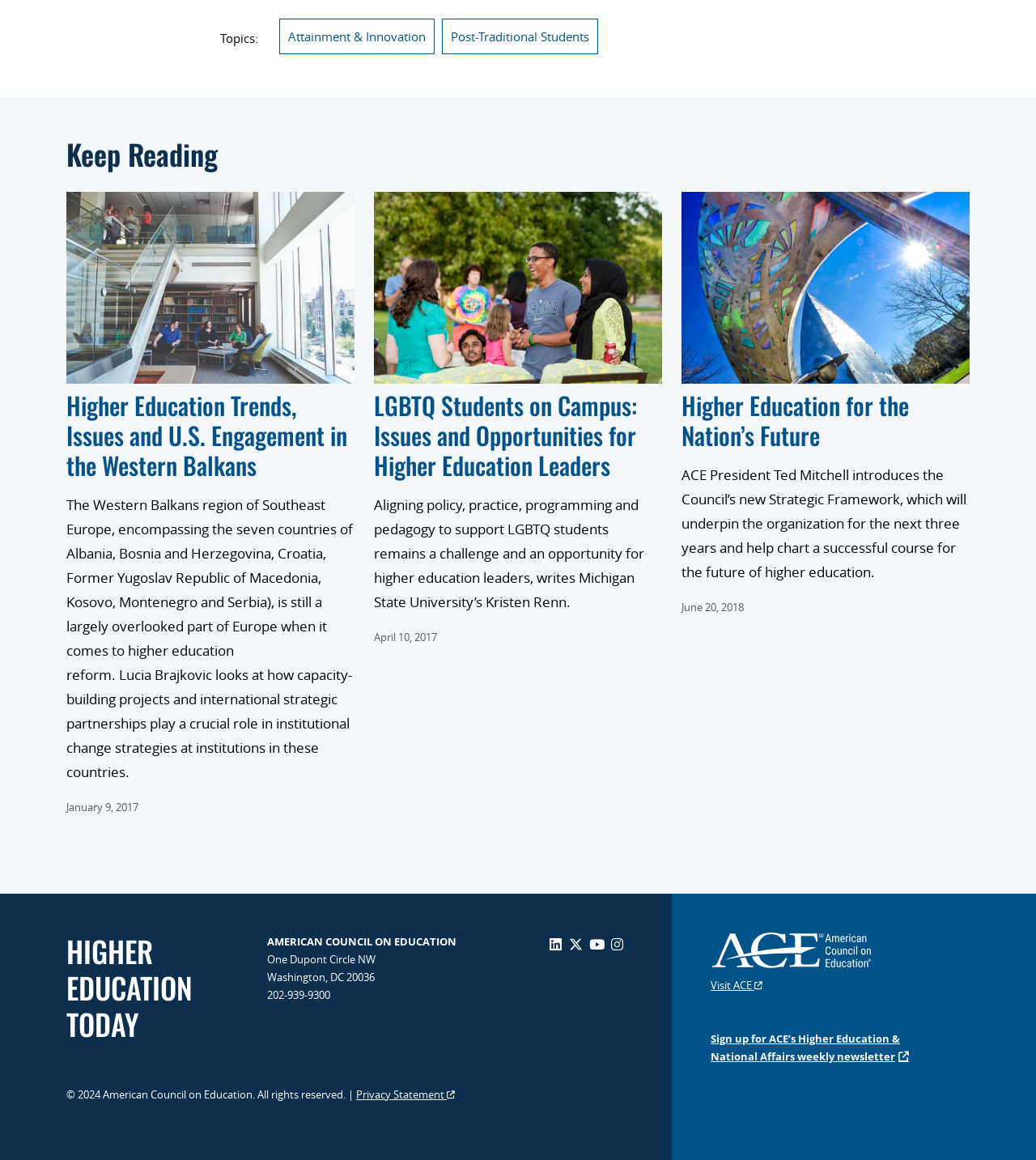Find the bounding box coordinates for the UI element that matches this description: "Visit ACE".

[0.686, 0.842, 0.908, 0.857]